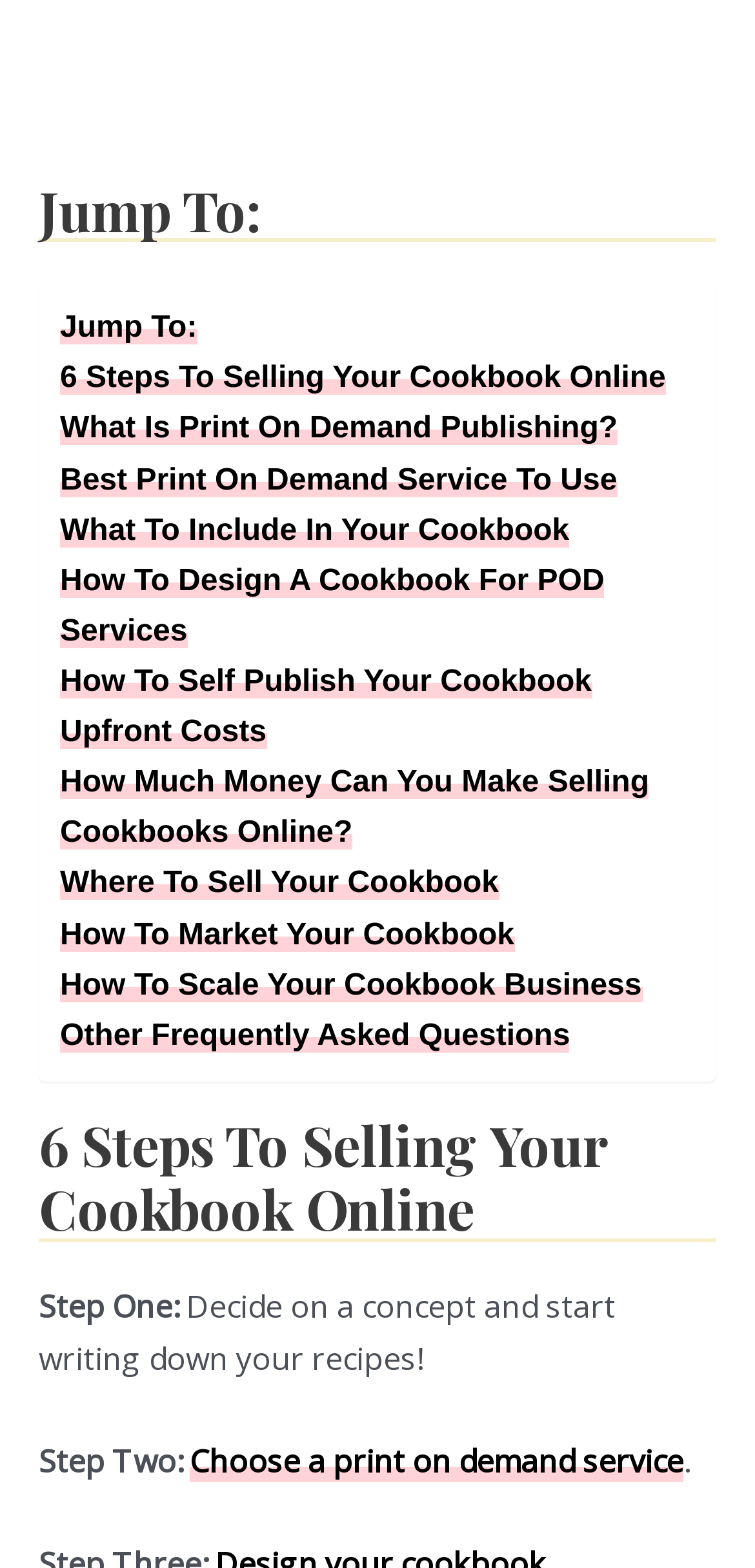Specify the bounding box coordinates of the element's area that should be clicked to execute the given instruction: "Click on '6 Steps To Selling Your Cookbook Online'". The coordinates should be four float numbers between 0 and 1, i.e., [left, top, right, bottom].

[0.079, 0.231, 0.882, 0.252]